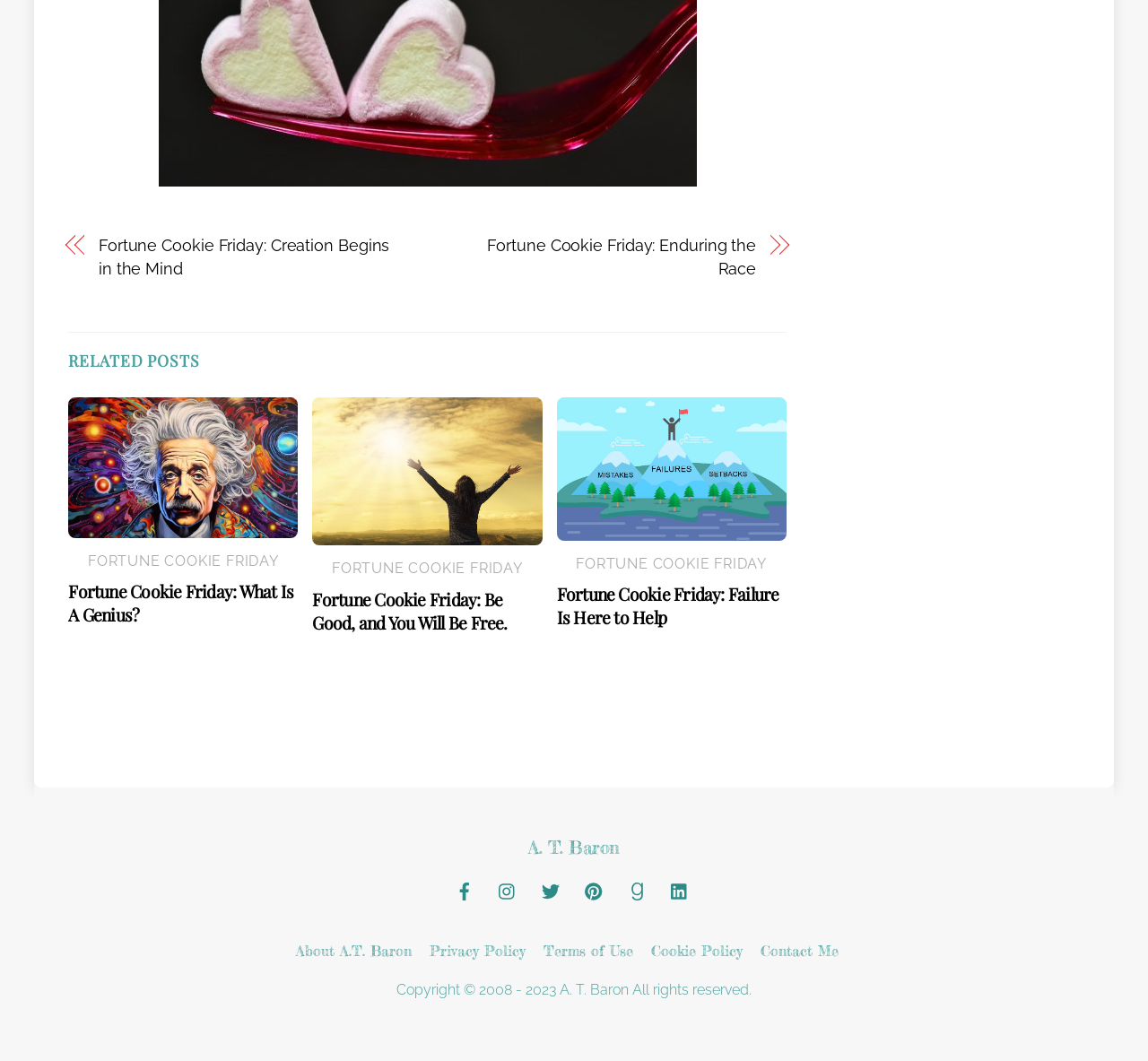How many related posts are there?
Using the image, respond with a single word or phrase.

3